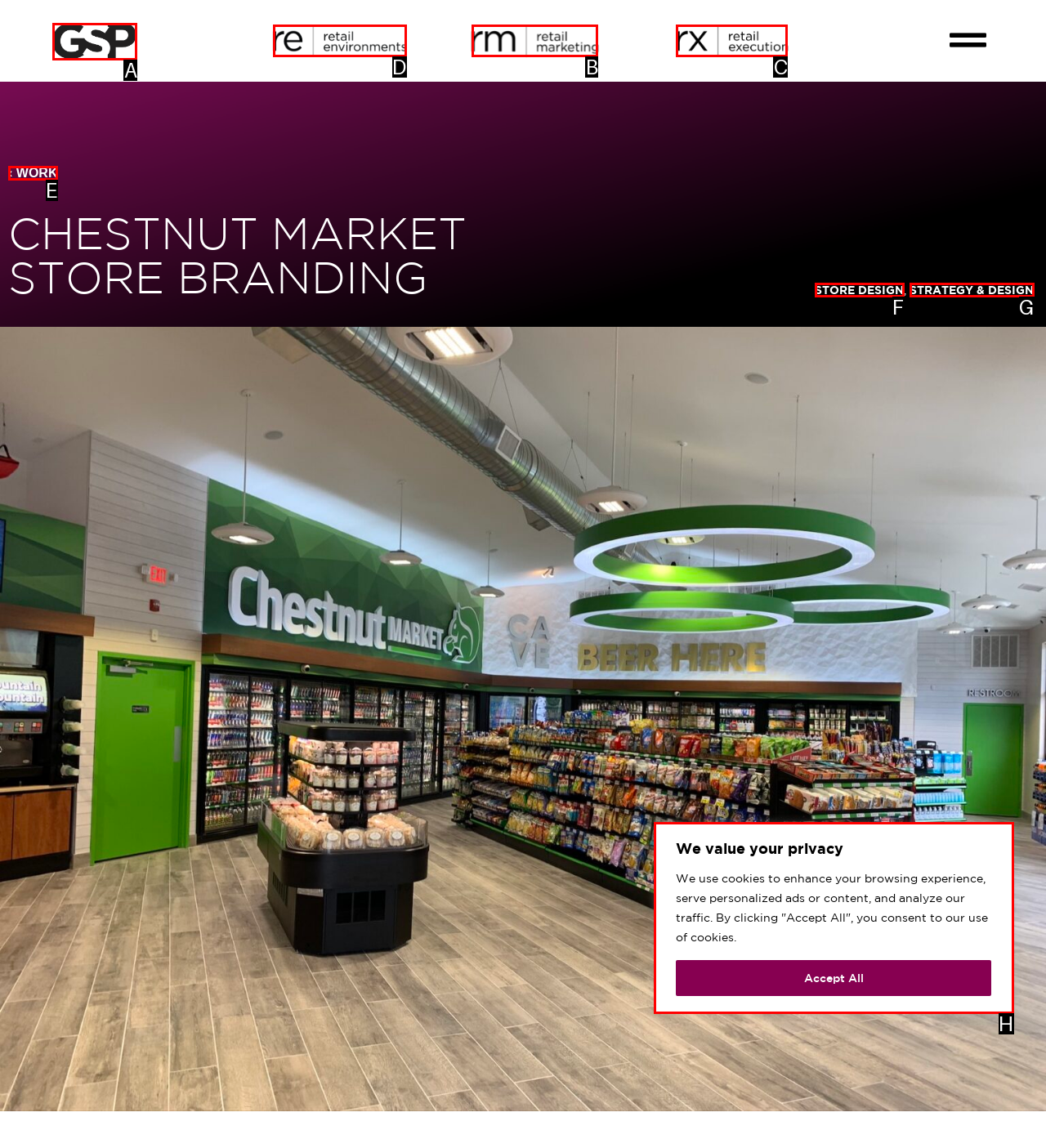Determine the letter of the UI element I should click on to complete the task: Click the GSP logo black and white link from the provided choices in the screenshot.

A